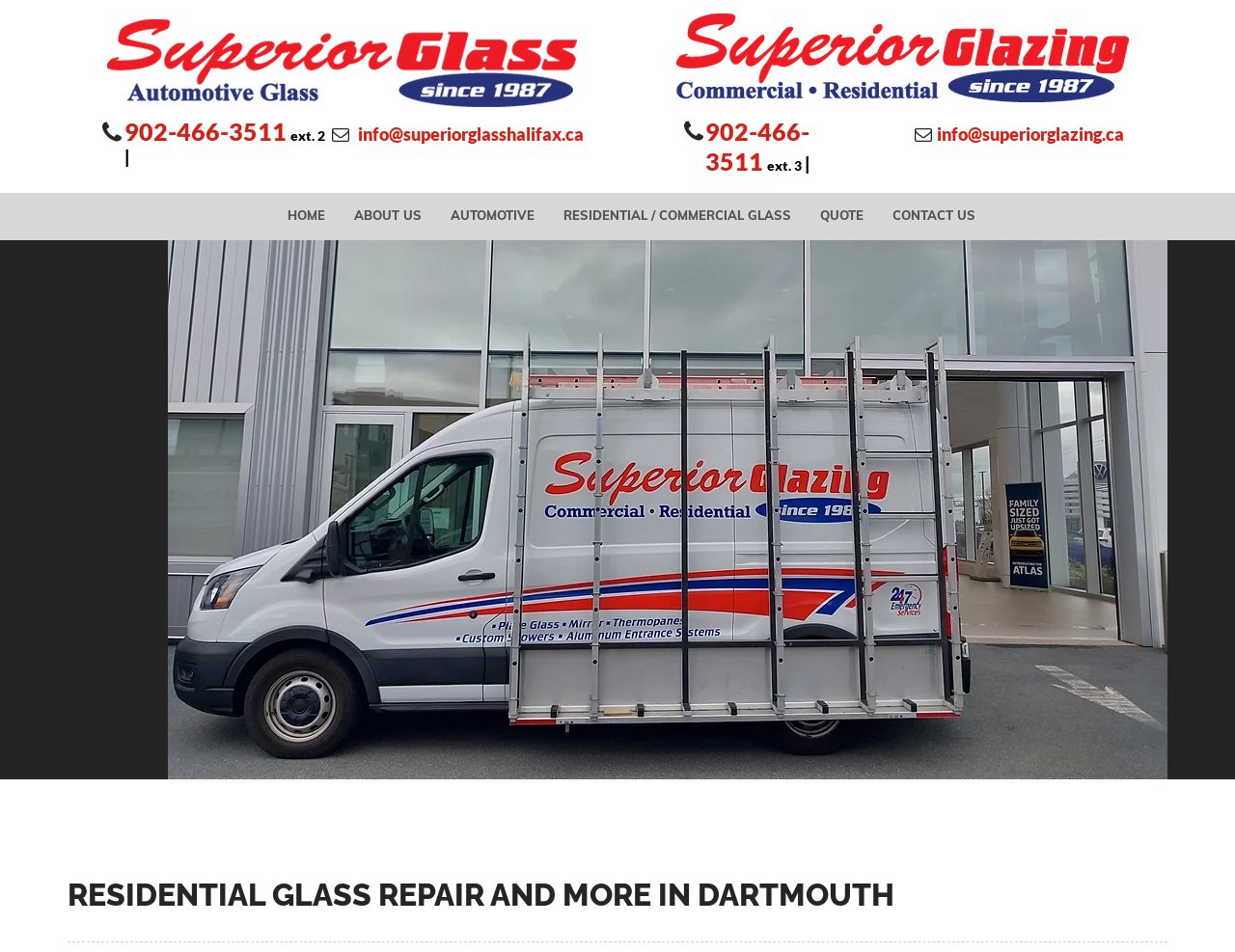Based on the image, provide a detailed and complete answer to the question: 
What is the email address to contact Superior Glazing?

I found the email address by looking at the links on the webpage, specifically the one with the text 'info@superiorglazing.ca'.